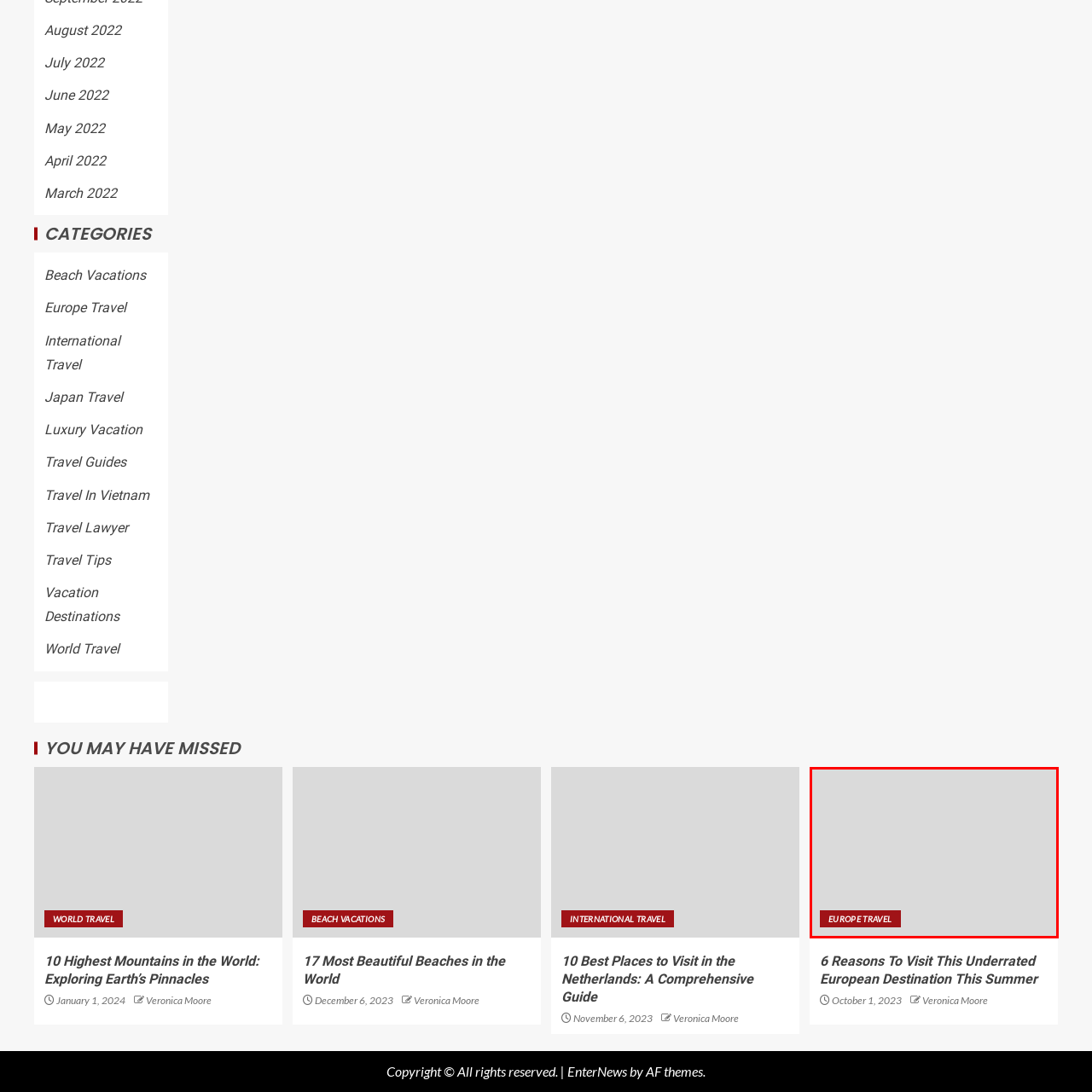Pay attention to the image highlighted by the red border, What is the shape of the box enclosing the text? Please give a one-word or short phrase answer.

rectangular